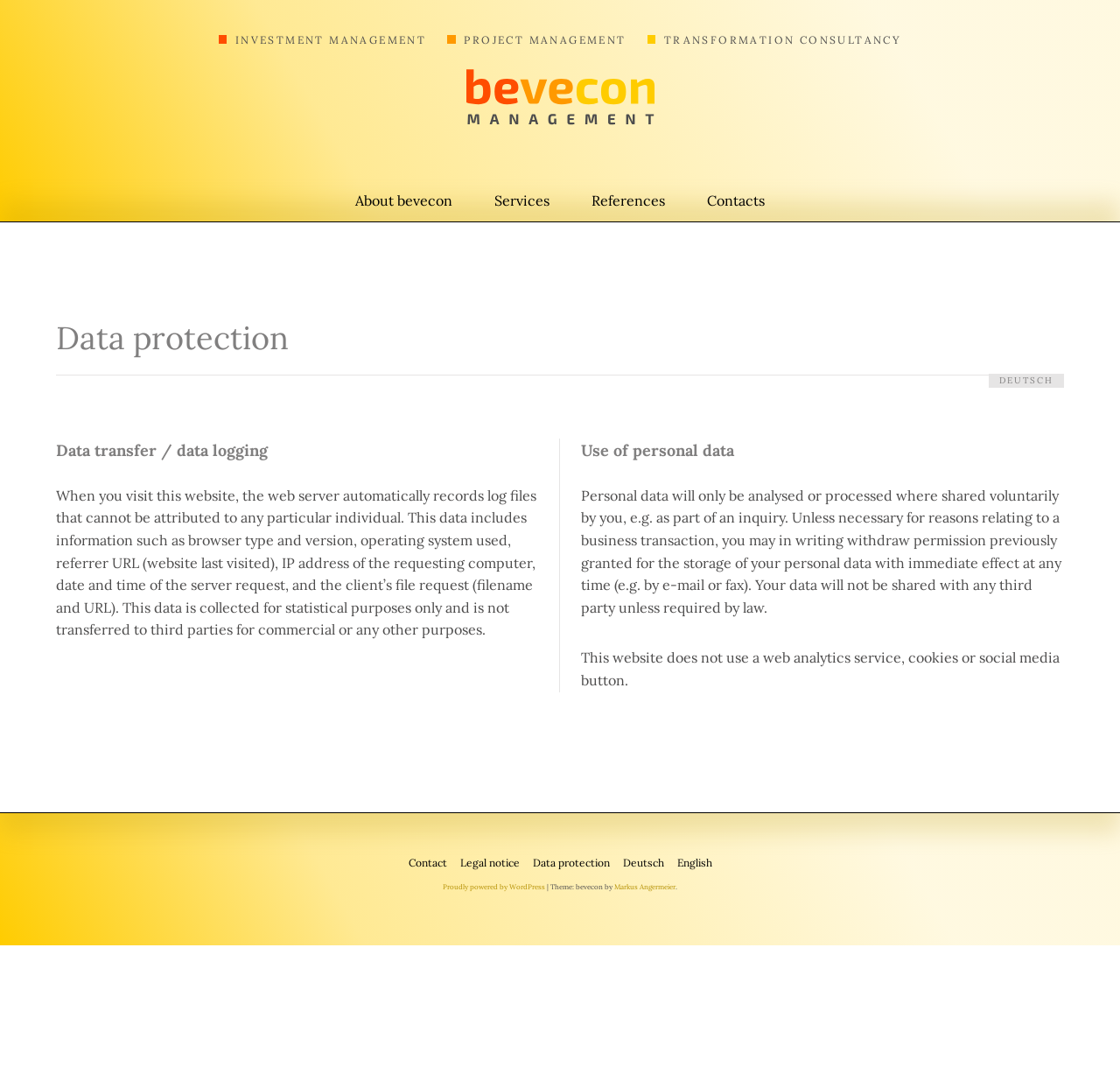Find the bounding box coordinates of the clickable region needed to perform the following instruction: "Click on Contacts". The coordinates should be provided as four float numbers between 0 and 1, i.e., [left, top, right, bottom].

[0.612, 0.167, 0.702, 0.207]